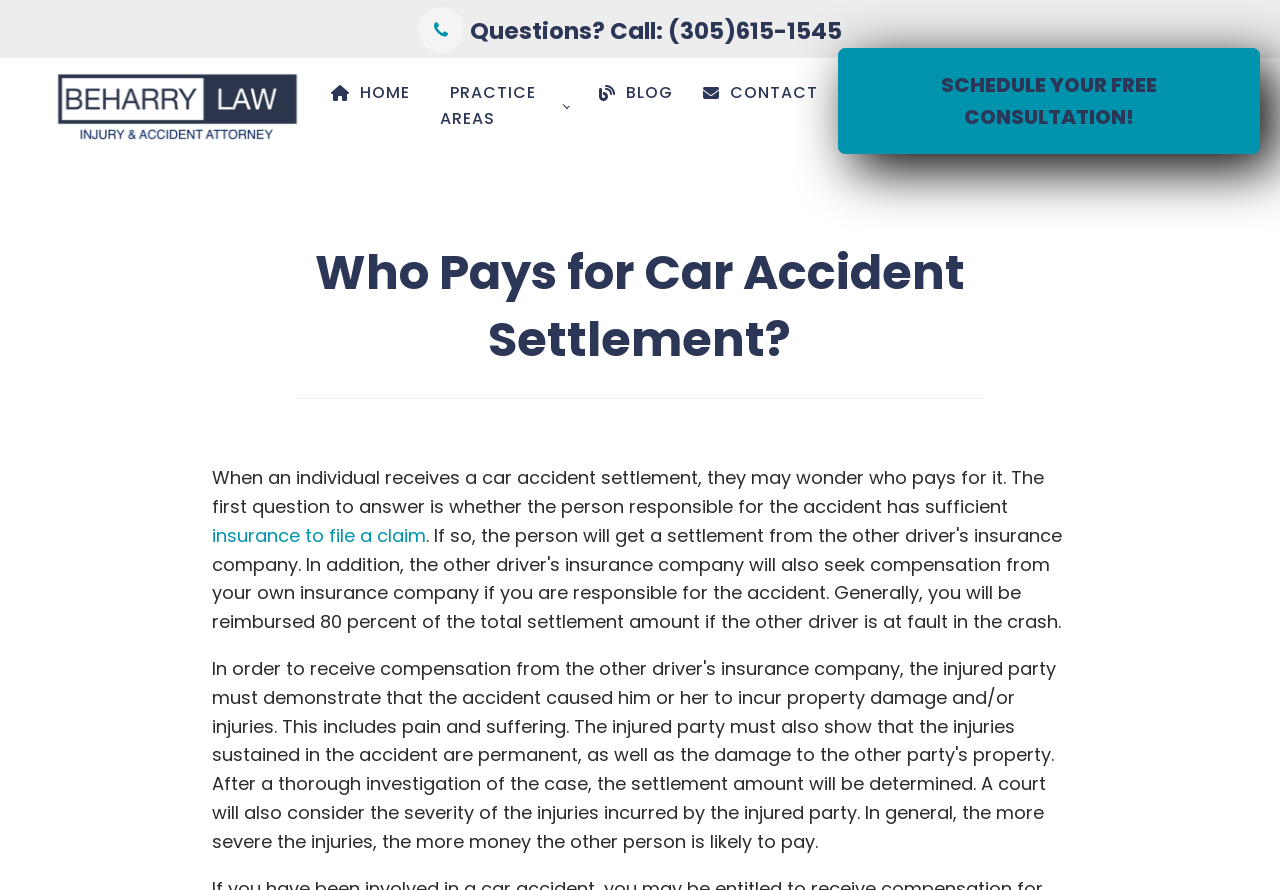Refer to the image and provide an in-depth answer to the question: 
What is the phone number to call for questions?

I found the phone number by looking at the link element with the text 'Questions? Call: (305)615-1545' which is located at the top of the webpage.